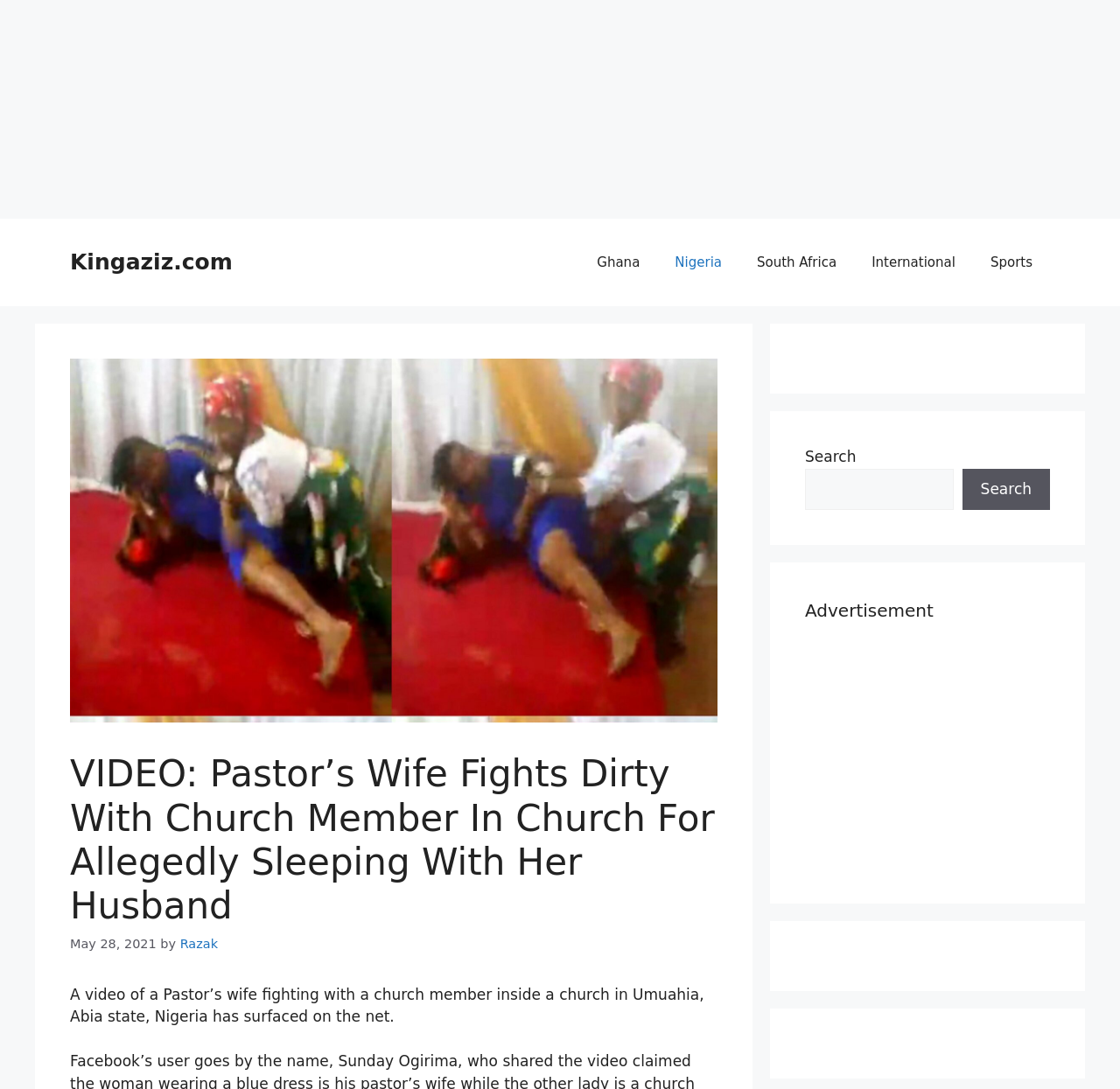Observe the image and answer the following question in detail: What is the purpose of the search box?

The purpose of the search box can be determined by looking at its location and label, which suggests that it is intended for users to search the website for specific content.